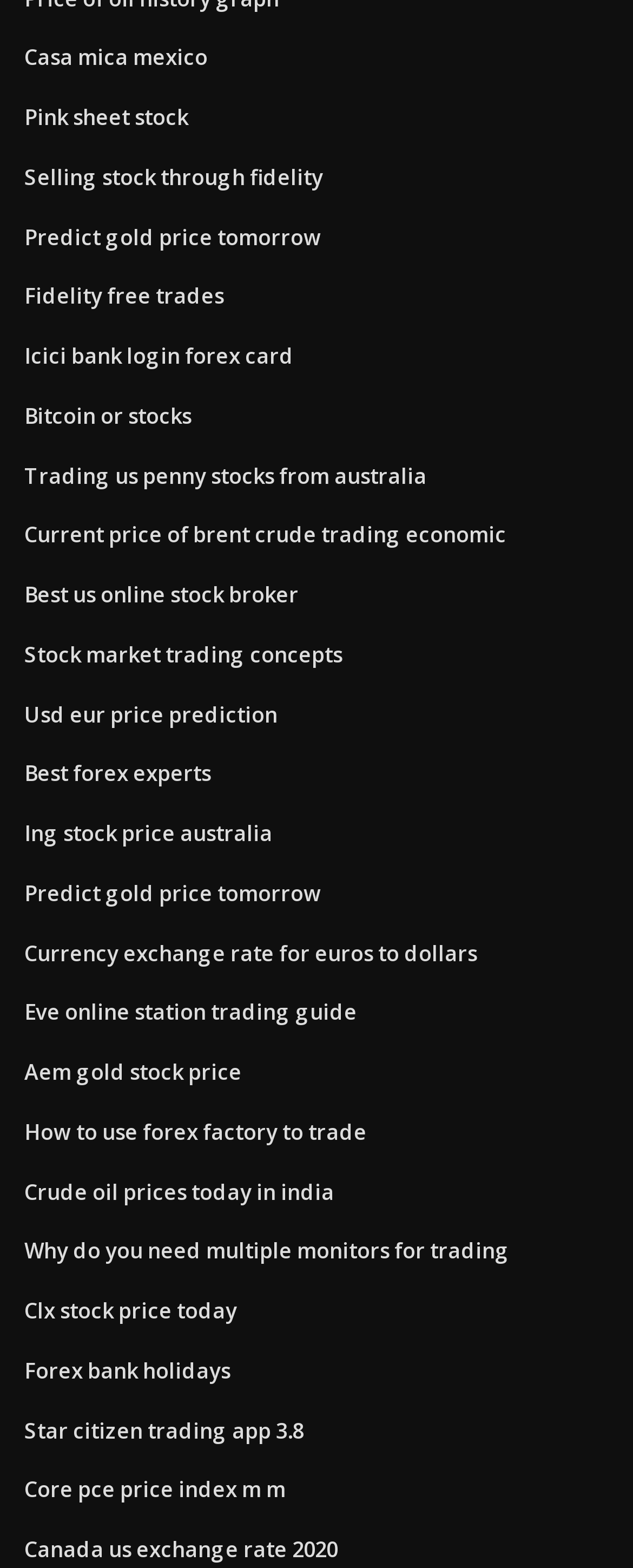Please specify the bounding box coordinates of the region to click in order to perform the following instruction: "Check 'Crude oil prices today in india'".

[0.038, 0.75, 0.528, 0.769]